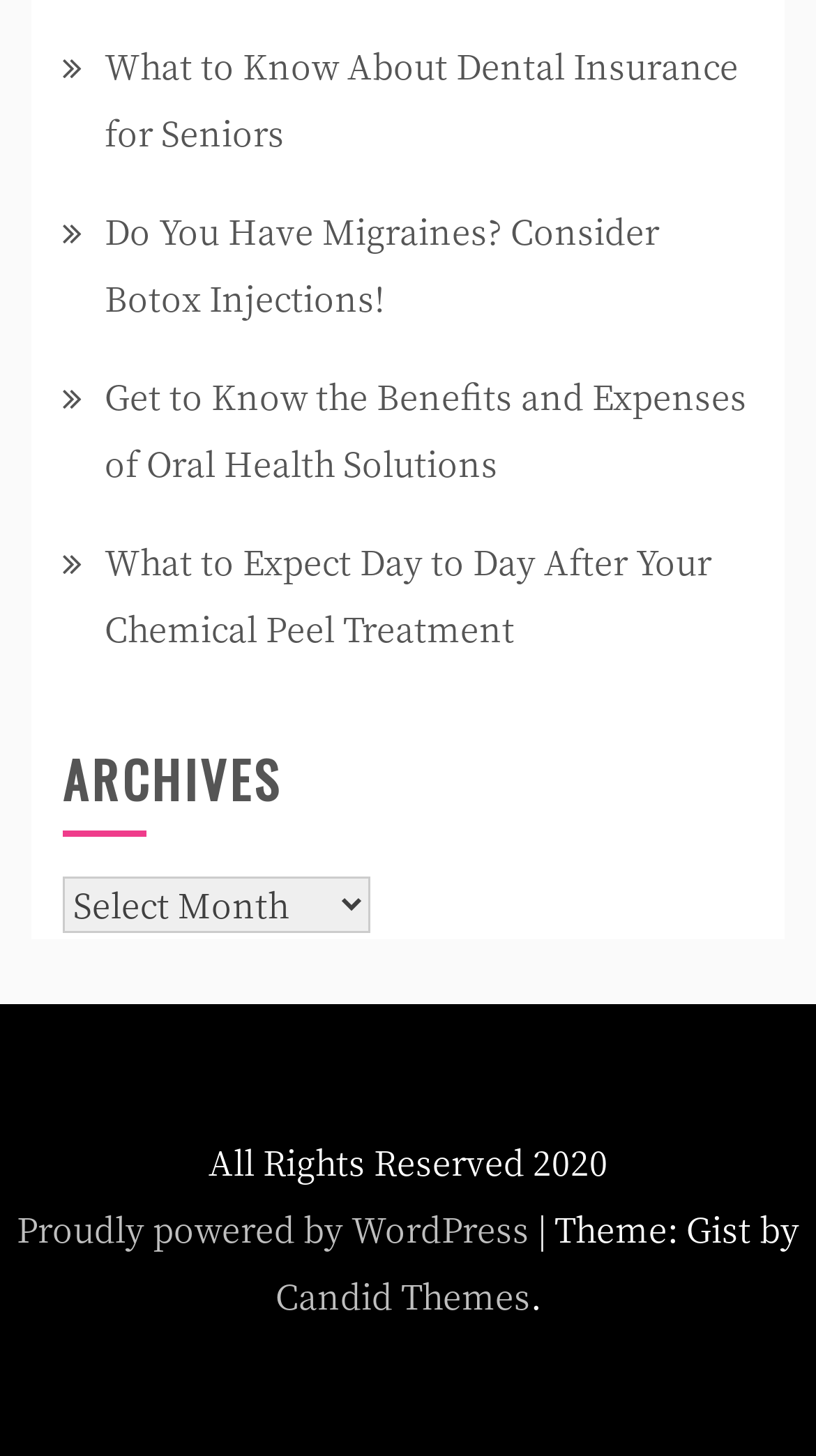What year is the copyright of the website?
Please provide an in-depth and detailed response to the question.

I found the copyright information at the bottom of the webpage, where it says 'All Rights Reserved 2020'.